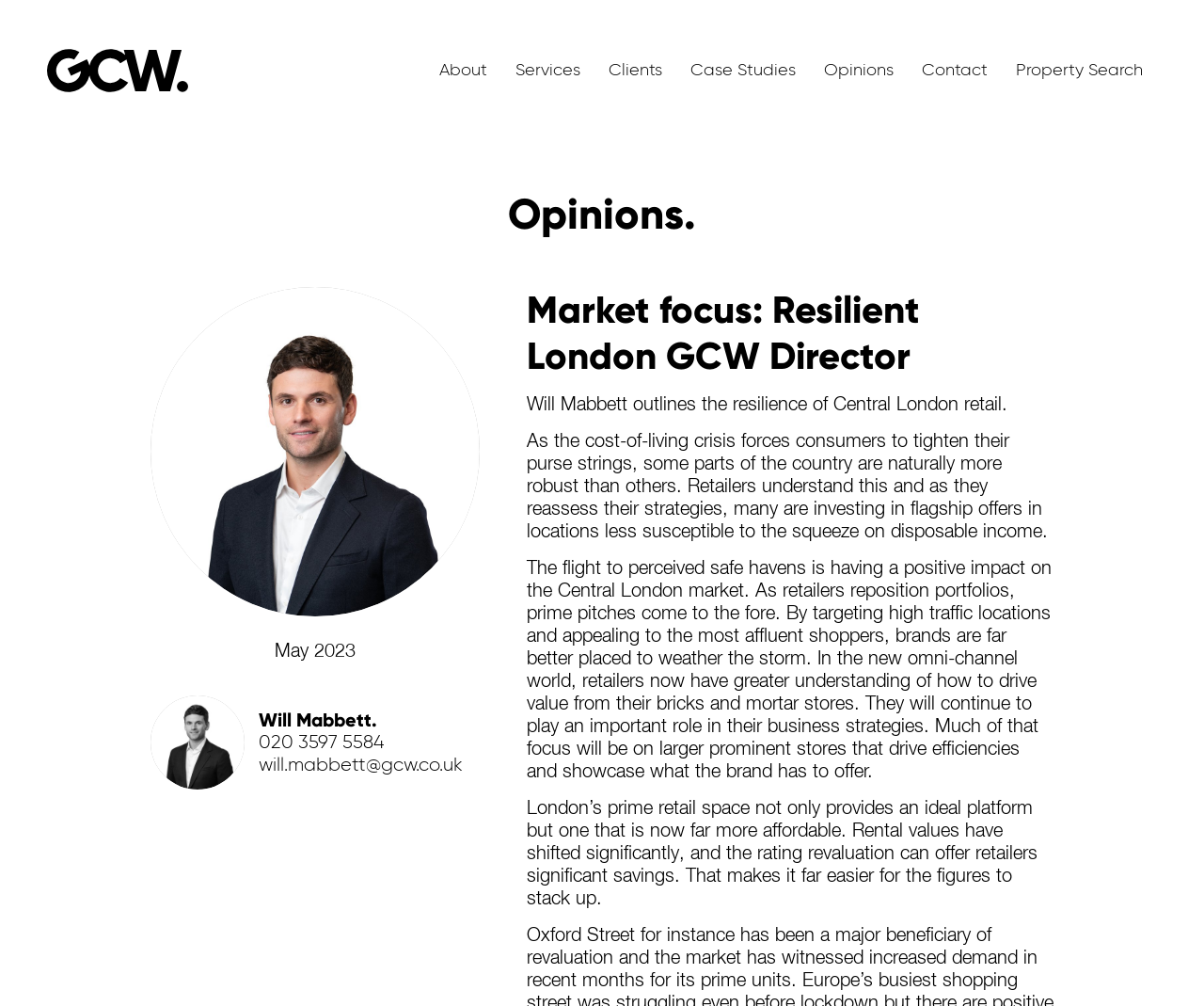Provide an in-depth caption for the elements present on the webpage.

The webpage appears to be a blog or article page from a retail property consulting company, GCW. At the top, there is a navigation menu with 7 links: "About", "Services", "Clients", "Case Studies", "Opinions", "Contact", and "Property Search", aligned horizontally across the page.

Below the navigation menu, there is a heading "Opinions" followed by a date "May 2023". Underneath, there is an article titled "Market focus: Resilient London GCW Director" with a subheading "Will Mabbett". The article is written by Will Mabbett, whose contact information, including phone number and email, is provided.

The article discusses the resilience of Central London retail, highlighting how retailers are investing in flagship offers in locations less susceptible to the squeeze on disposable income. The text is divided into four paragraphs, with the first paragraph introducing the topic, and the subsequent paragraphs providing more details on the impact of the cost-of-living crisis on retailers and the benefits of prime retail space in London.

There is no prominent image on the page, but there are several links scattered throughout the article, including a link to the author's name and contact information. Overall, the page has a clean and simple layout, with a focus on presenting the article's content in a clear and readable manner.